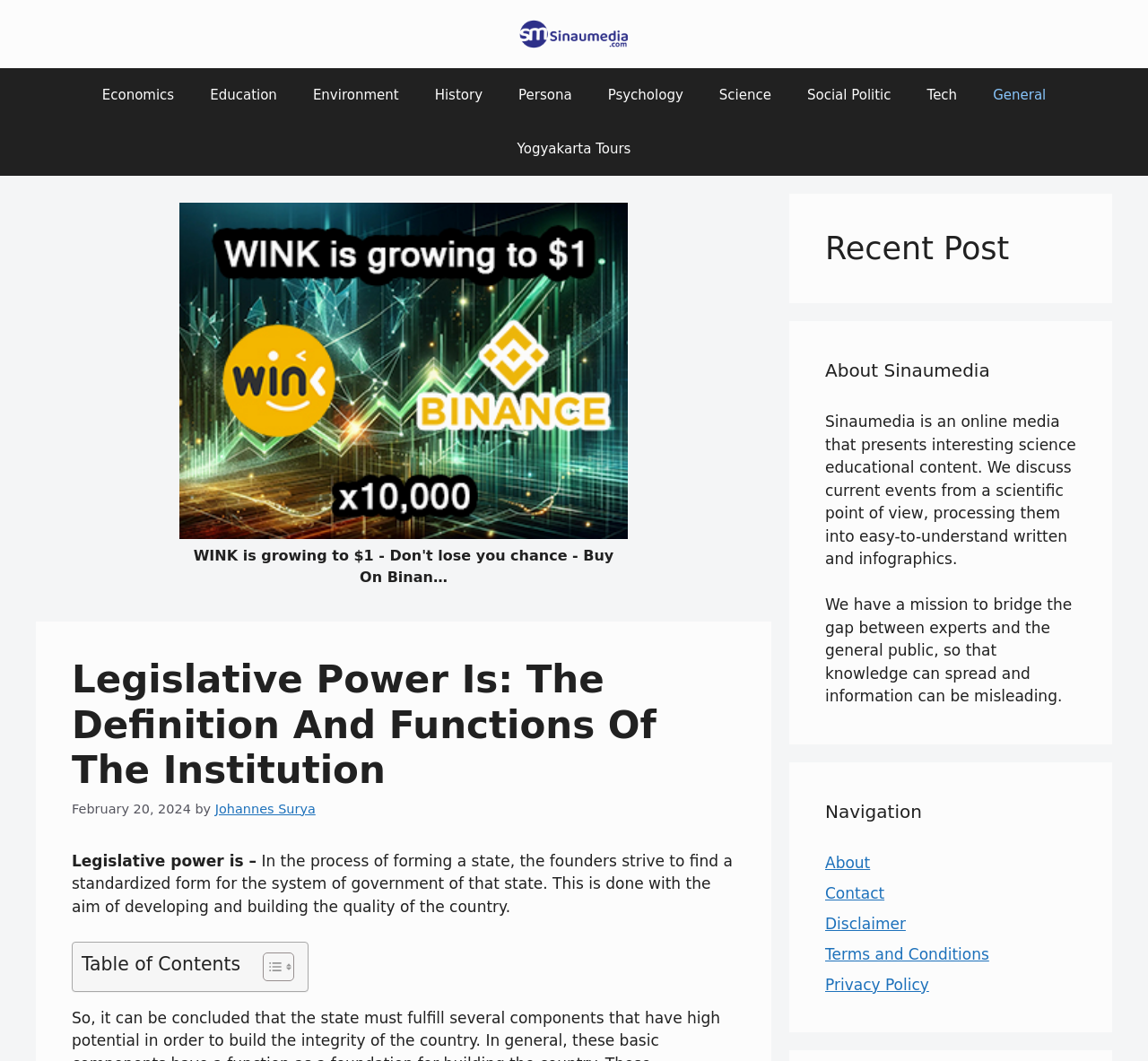Please predict the bounding box coordinates of the element's region where a click is necessary to complete the following instruction: "Toggle the Table of Content". The coordinates should be represented by four float numbers between 0 and 1, i.e., [left, top, right, bottom].

[0.217, 0.896, 0.252, 0.925]